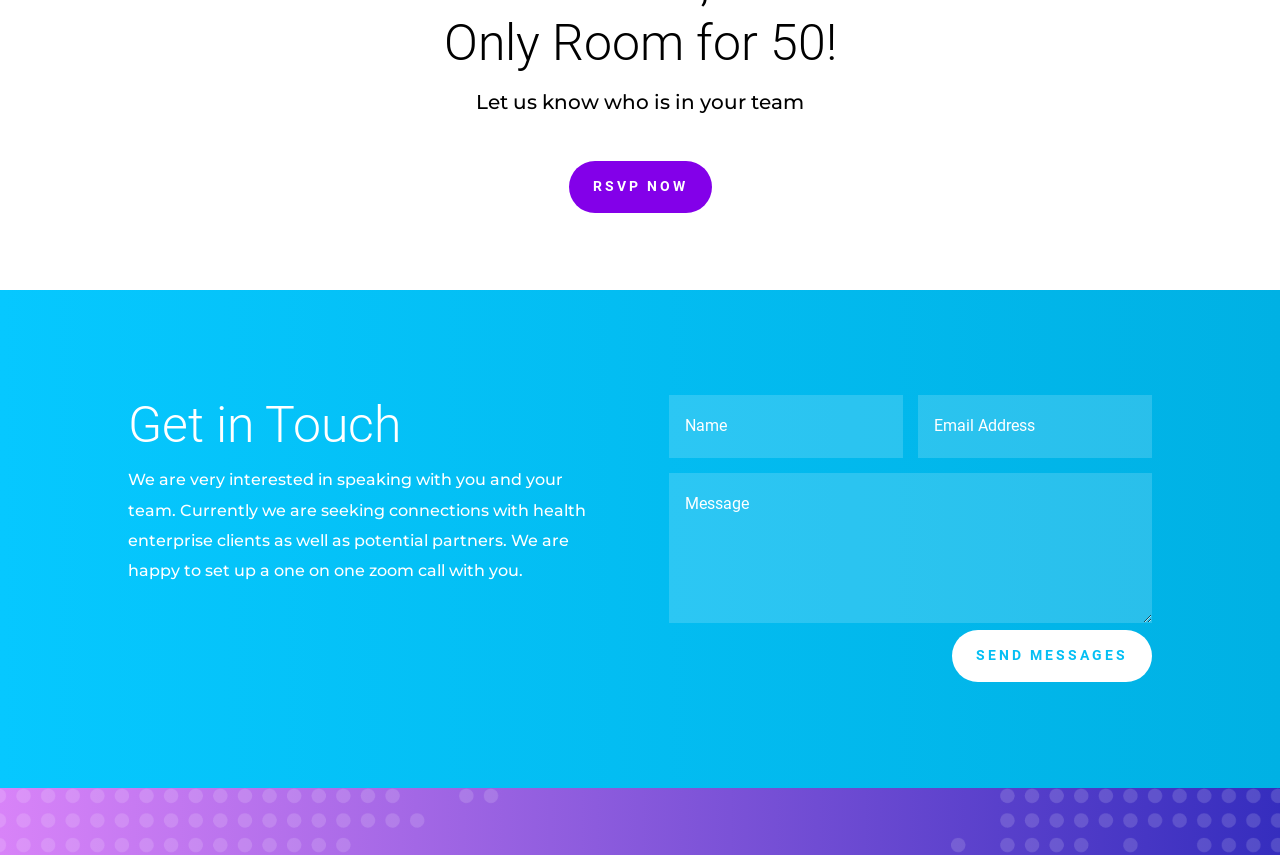What is the topic of the webpage?
Use the image to answer the question with a single word or phrase.

Contact or communication